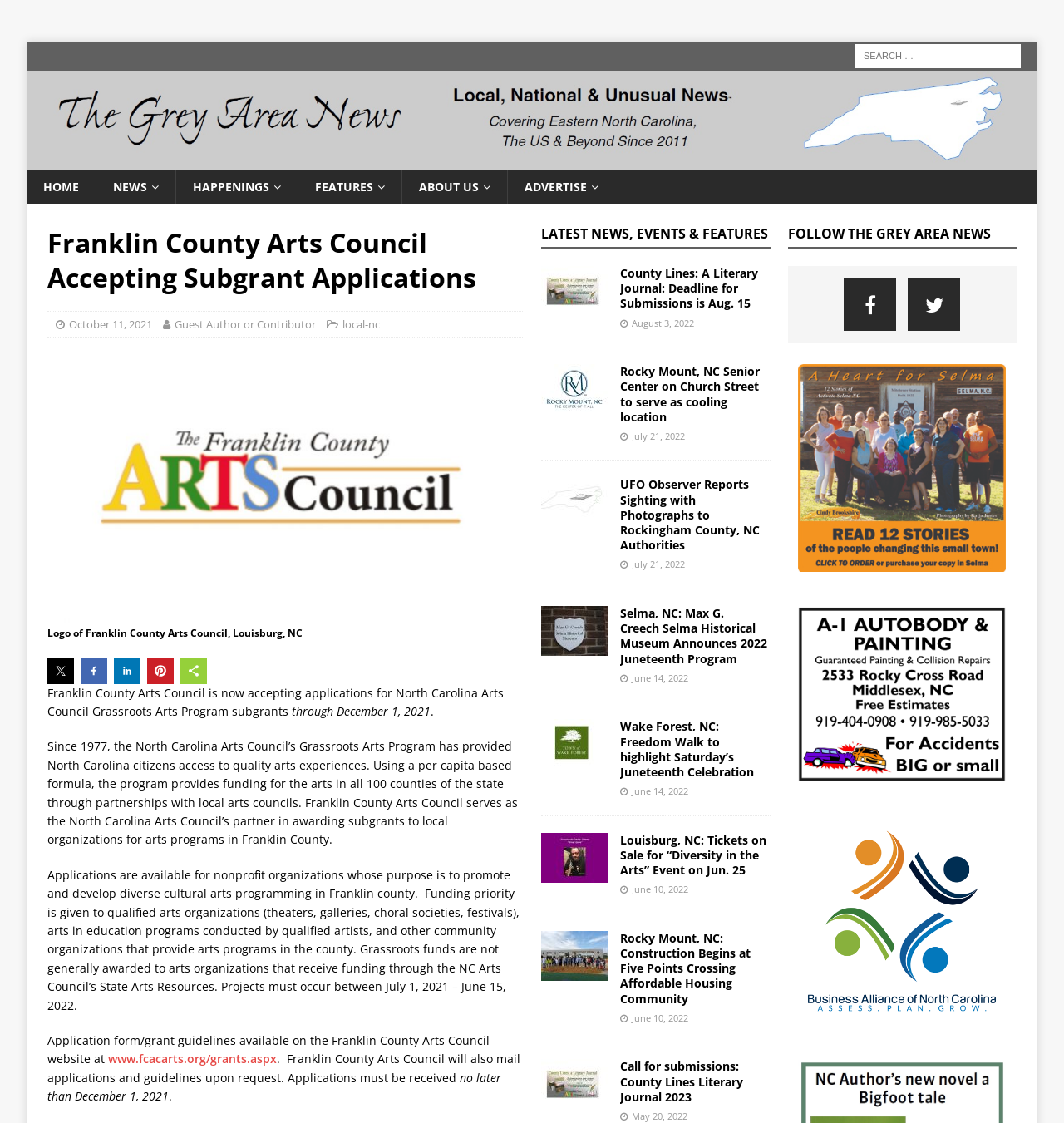Kindly respond to the following question with a single word or a brief phrase: 
How many counties in North Carolina receive funding for the arts through the Grassroots Arts Program?

100